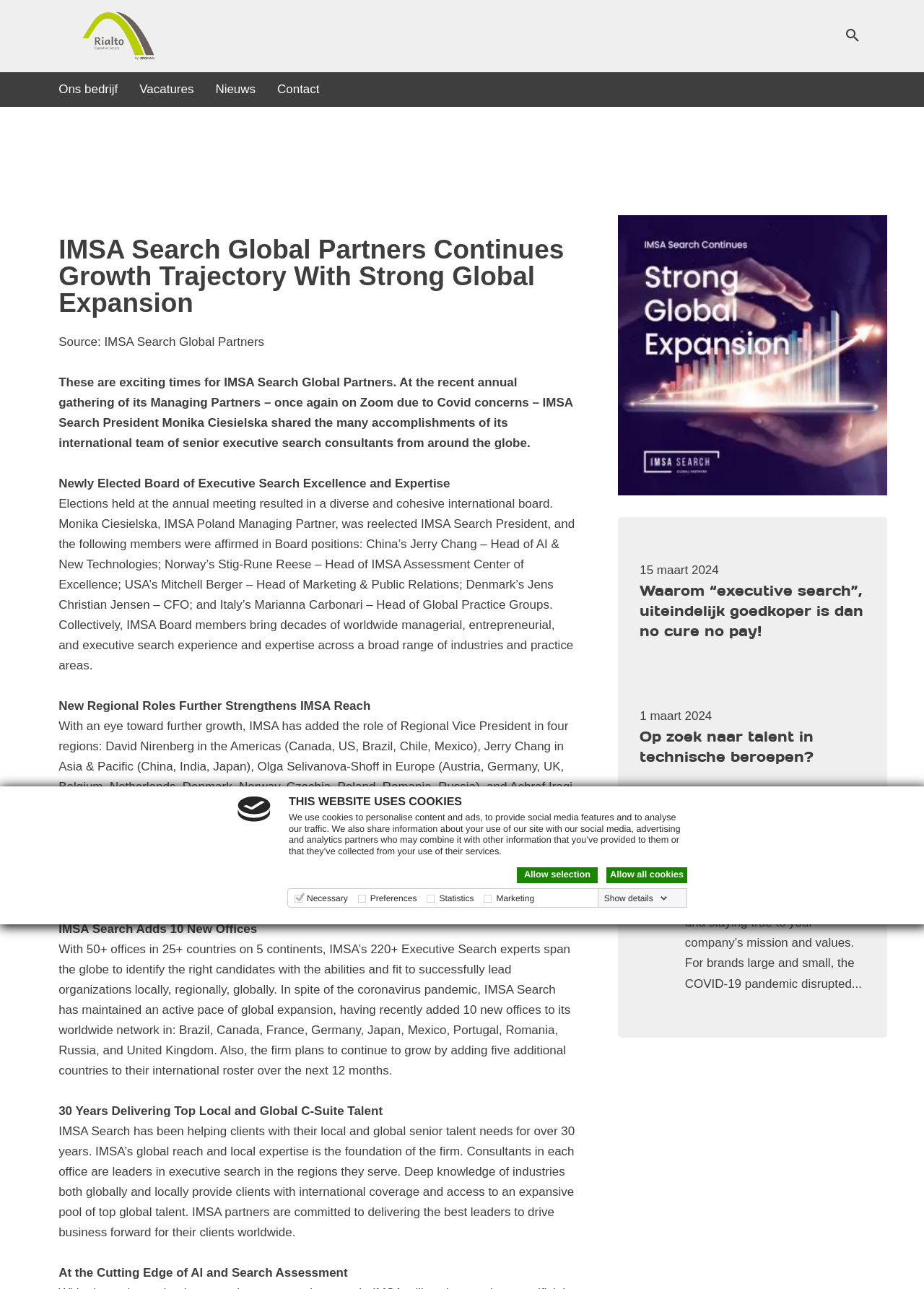Please determine the bounding box coordinates of the element to click on in order to accomplish the following task: "Read the article about building a post-pandemic brand". Ensure the coordinates are four float numbers ranging from 0 to 1, i.e., [left, top, right, bottom].

[0.669, 0.629, 0.96, 0.788]